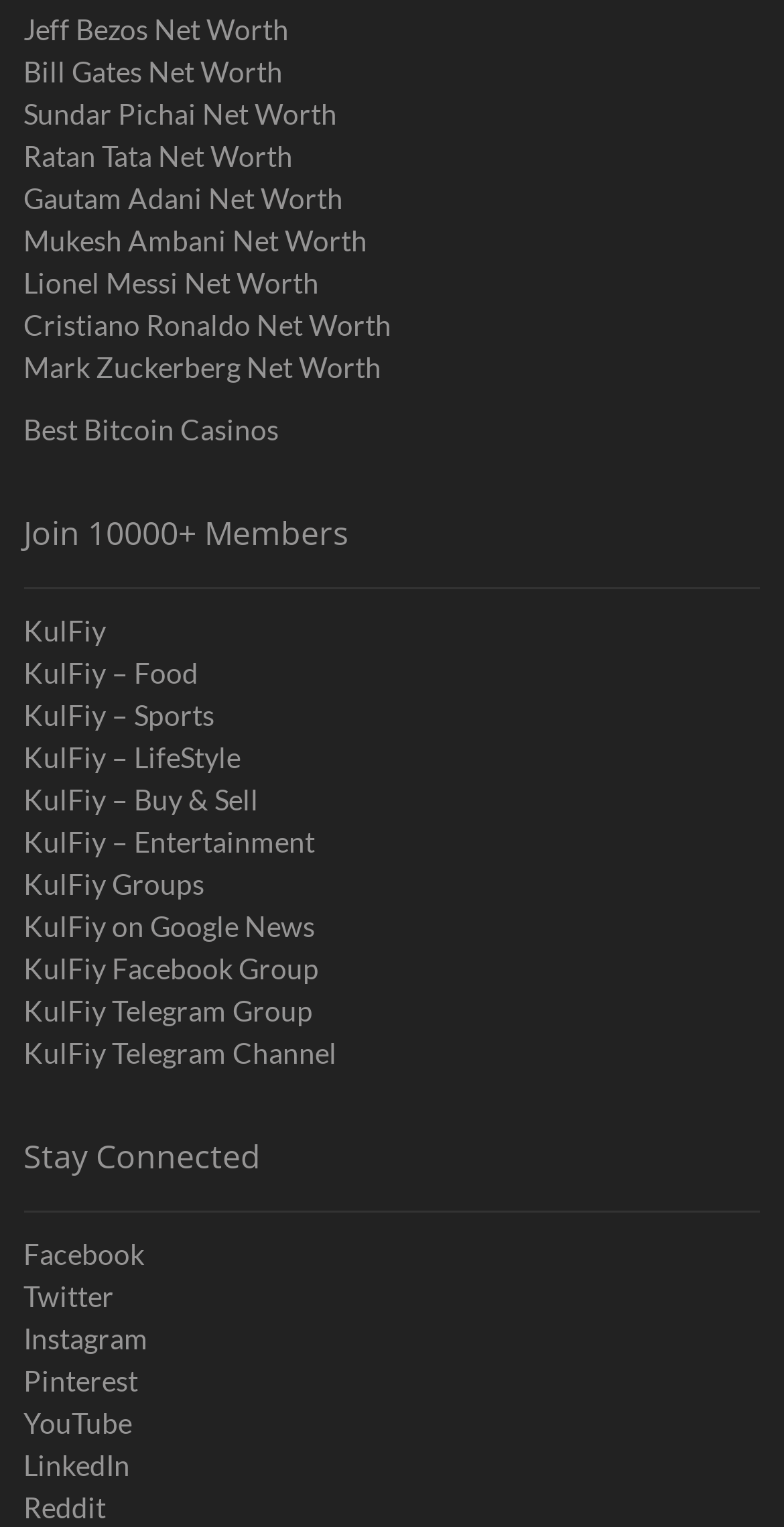Can you identify the bounding box coordinates of the clickable region needed to carry out this instruction: 'view Browser DGAF Pt. 2: FLIPping in React article'? The coordinates should be four float numbers within the range of 0 to 1, stated as [left, top, right, bottom].

None